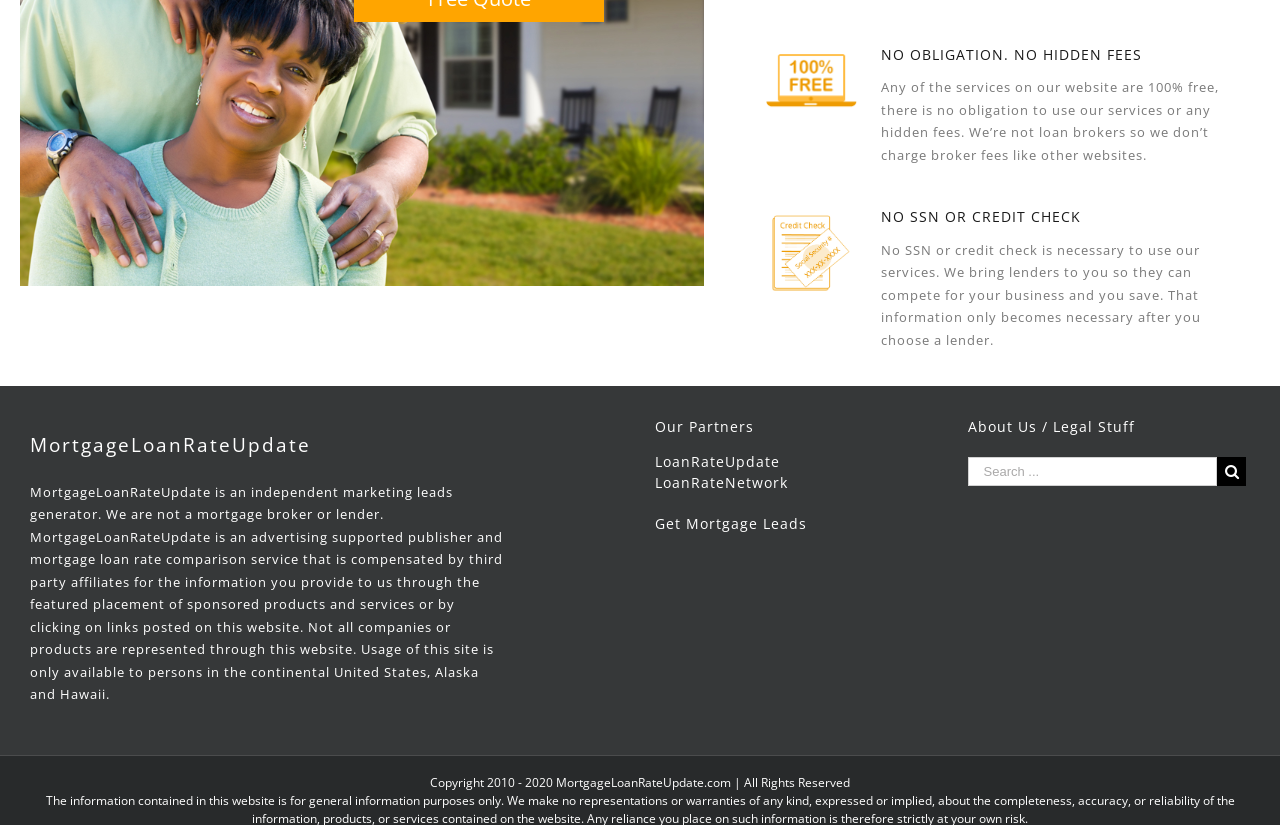What is the website's policy on hidden fees?
Based on the image, provide a one-word or brief-phrase response.

No hidden fees